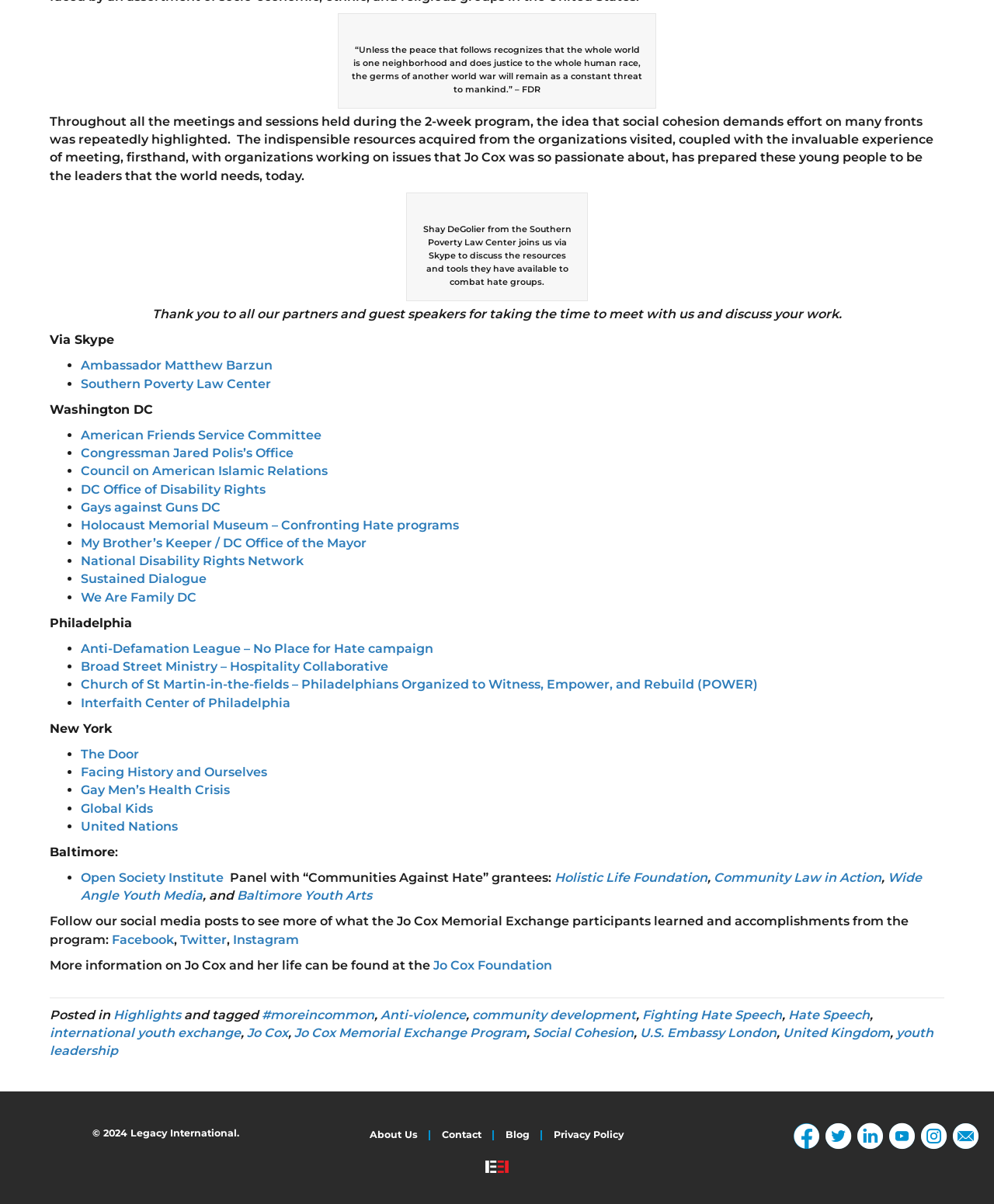What is the name of the program mentioned in the Philadelphia section?
Please provide a comprehensive answer based on the visual information in the image.

In the Philadelphia section, the webpage mentions the Anti-Defamation League – No Place for Hate campaign as one of the organizations visited.